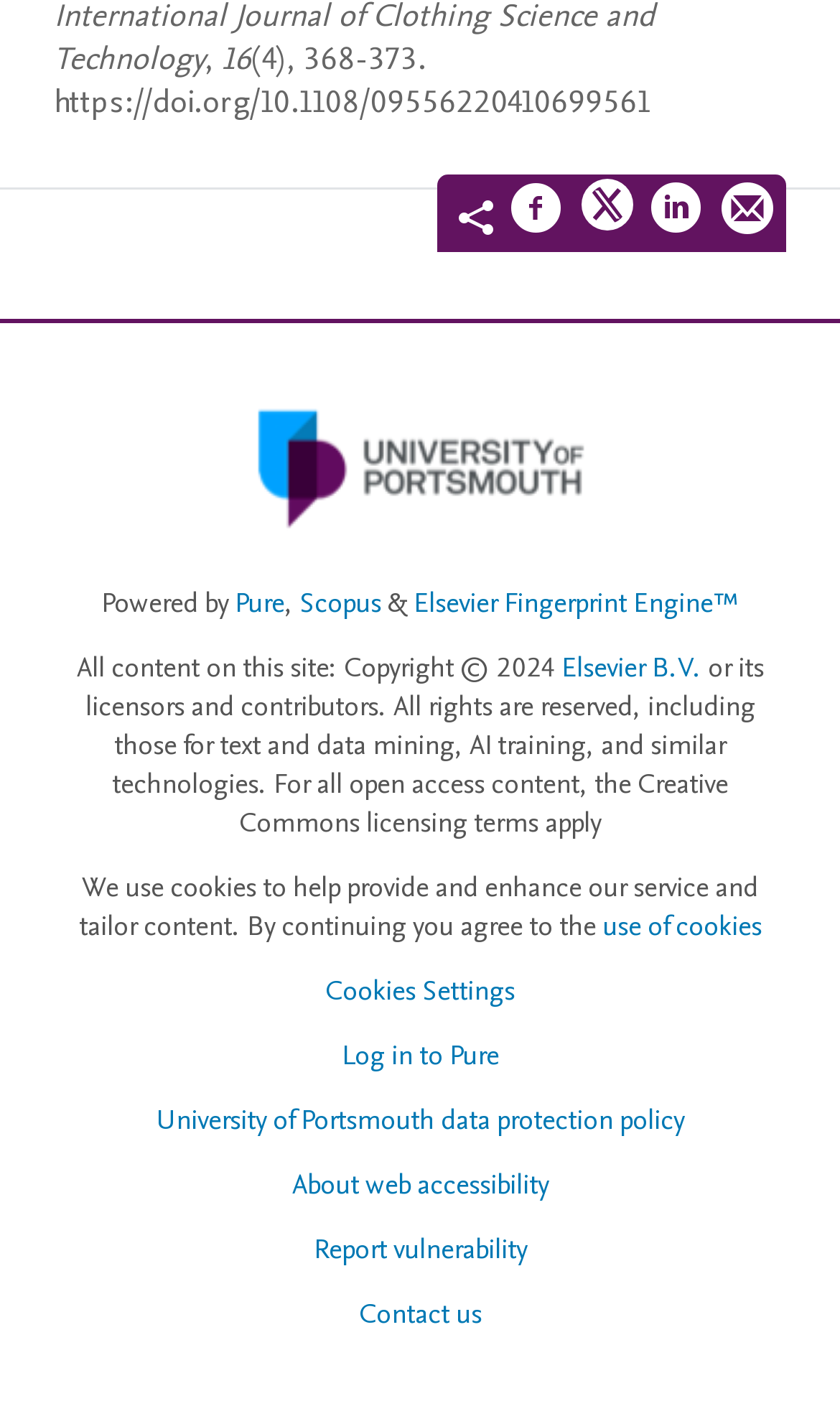Please reply to the following question with a single word or a short phrase:
How many links are available in the footer section?

5